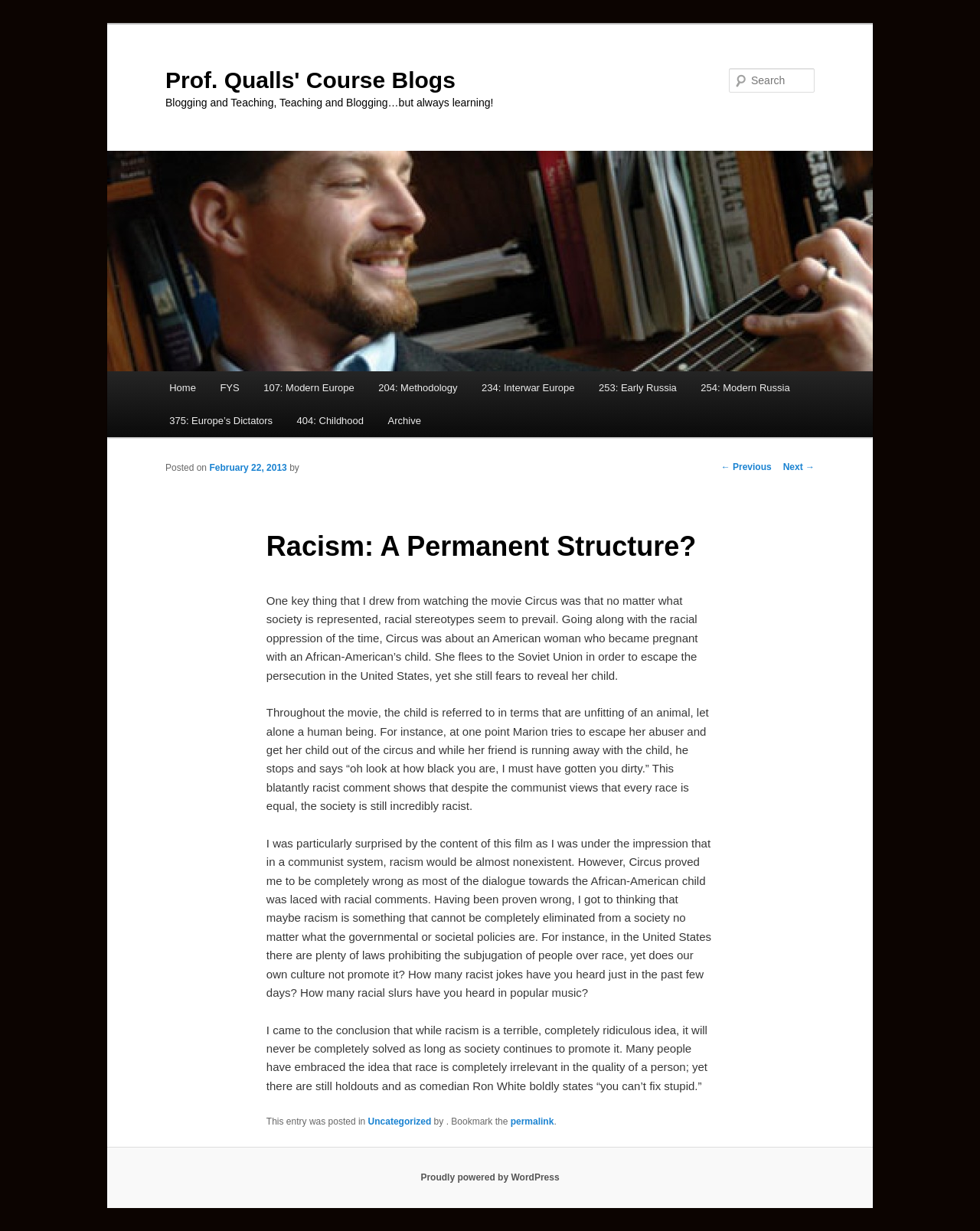Identify the bounding box coordinates of the region that needs to be clicked to carry out this instruction: "Search for a keyword". Provide these coordinates as four float numbers ranging from 0 to 1, i.e., [left, top, right, bottom].

[0.744, 0.055, 0.831, 0.075]